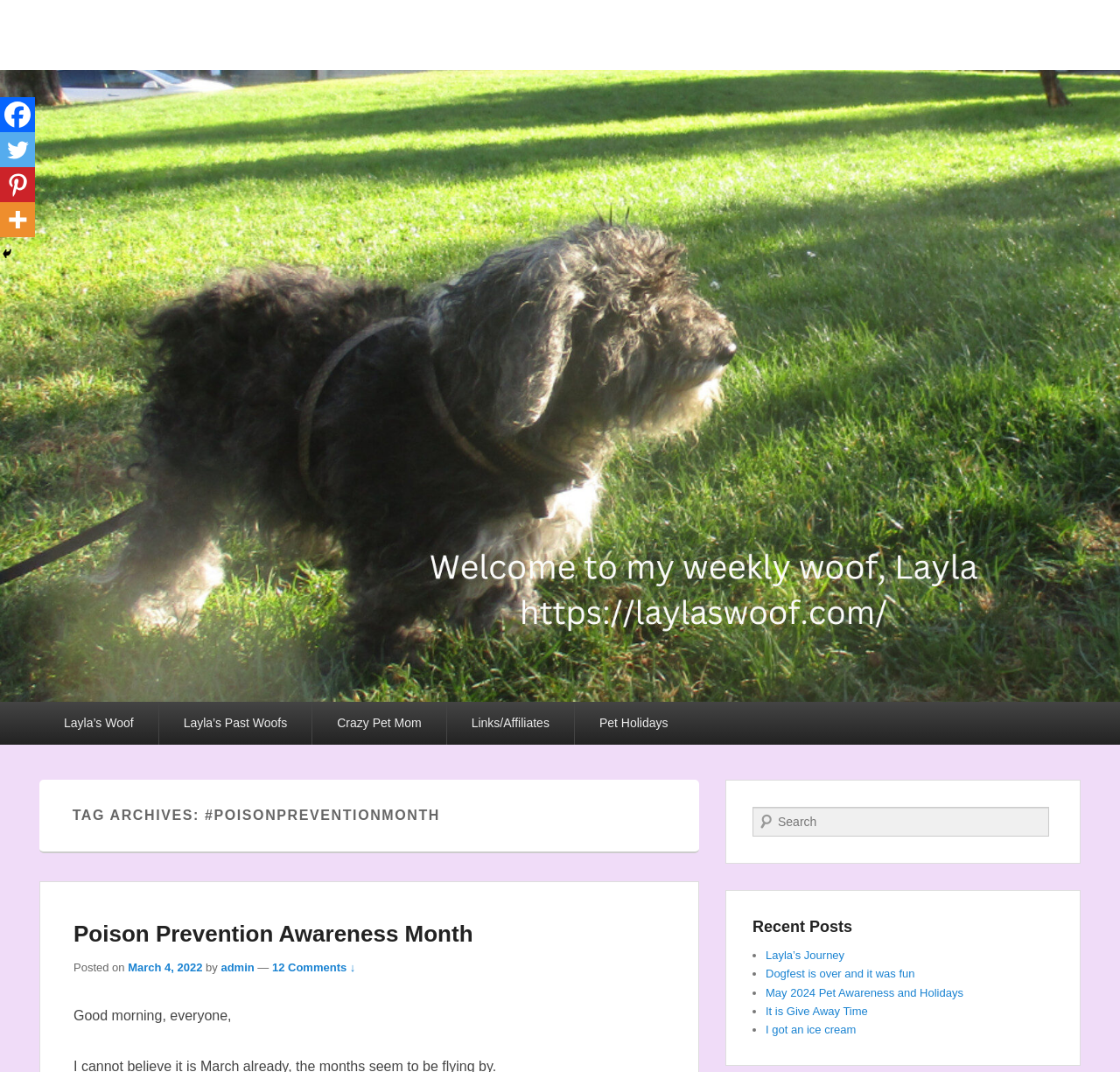Find the bounding box coordinates of the UI element according to this description: "It is Give Away Time".

[0.684, 0.937, 0.775, 0.949]